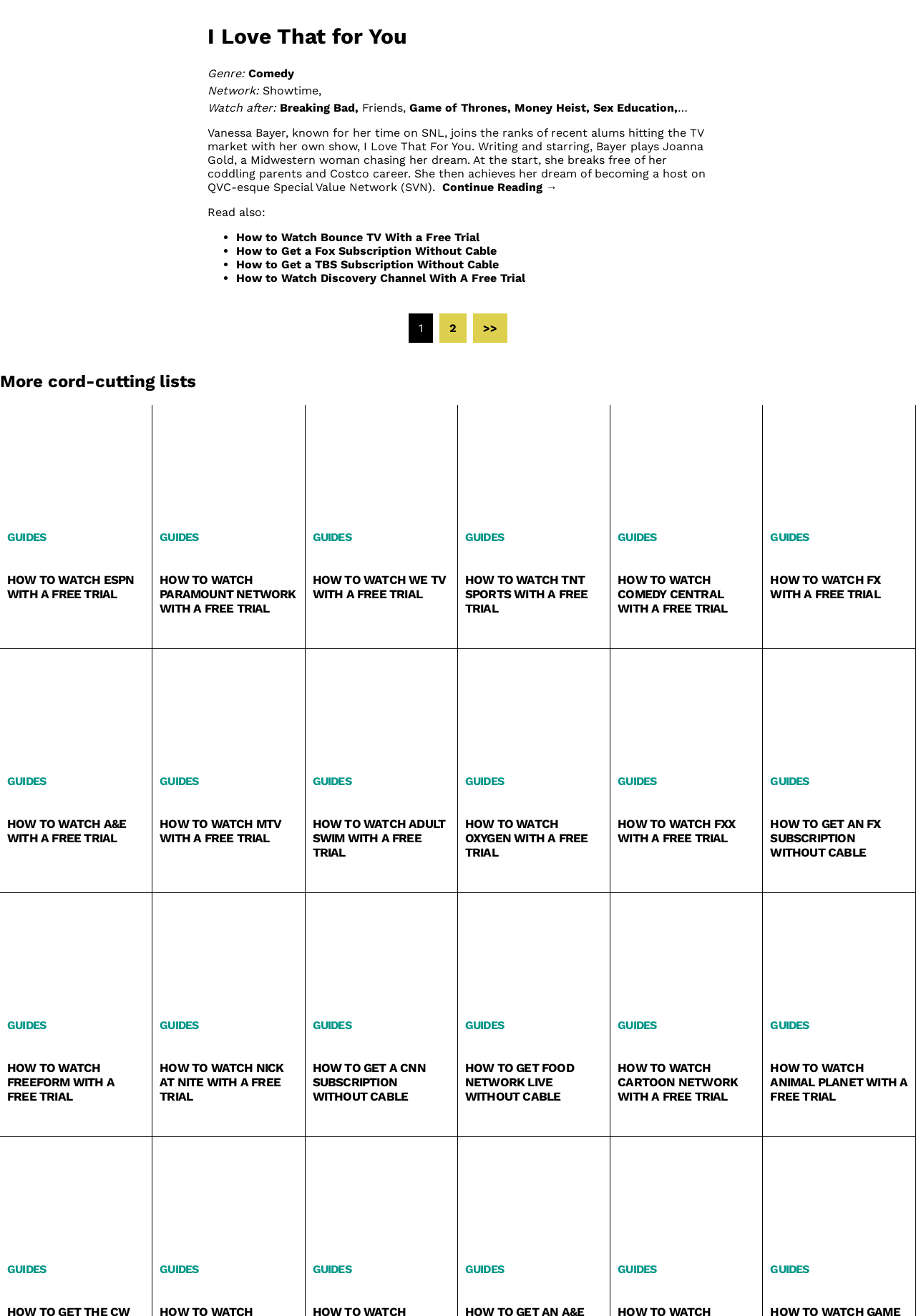Use a single word or phrase to respond to the question:
What is the name of the actress who stars in 'I Love That for You'?

Vanessa Bayer